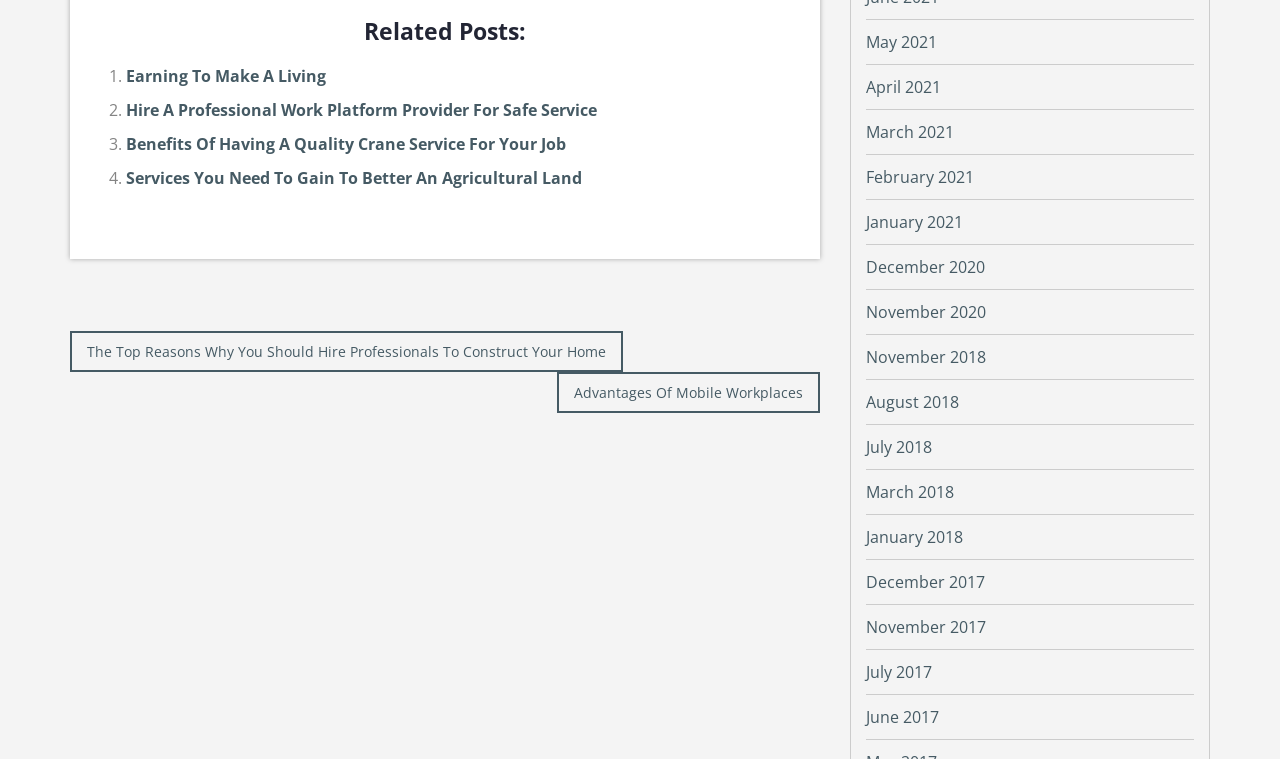Provide your answer in one word or a succinct phrase for the question: 
What is the title of the second link in the post navigation section?

Advantages Of Mobile Workplaces